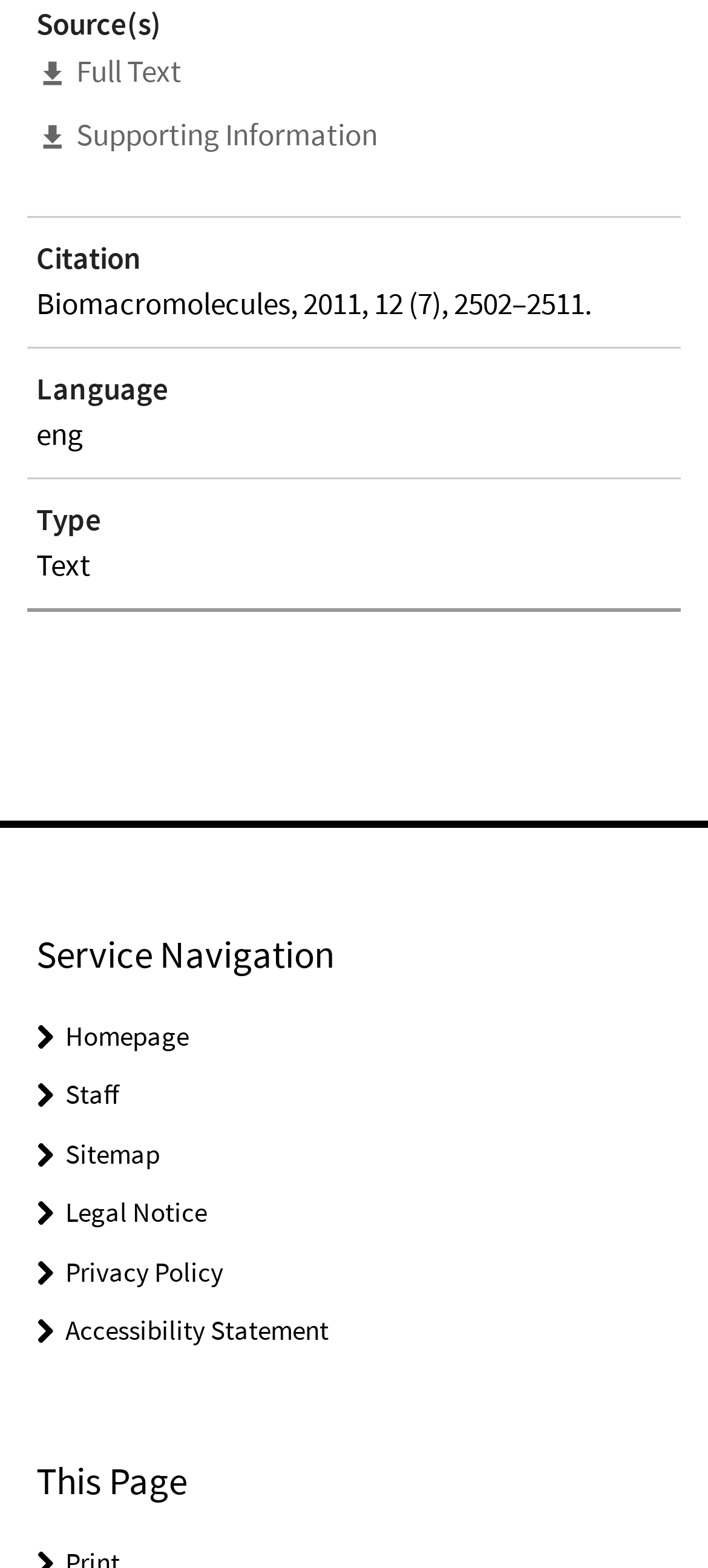Respond with a single word or short phrase to the following question: 
What is the type of content?

Not specified